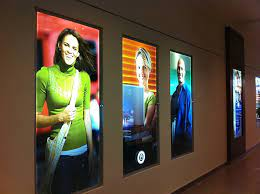What is the theme of the article associated with this image?
Based on the image, respond with a single word or phrase.

Customize Your Backdrop